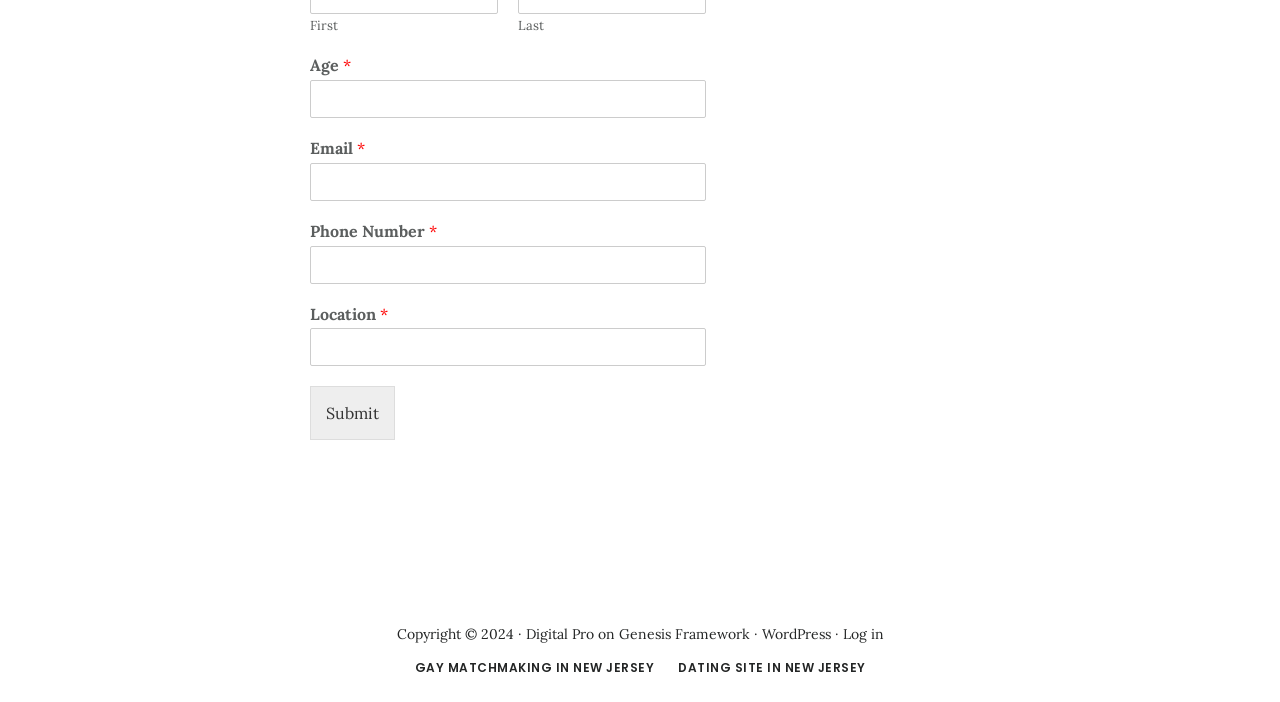Provide your answer in one word or a succinct phrase for the question: 
What is the first field to fill in the form?

Age